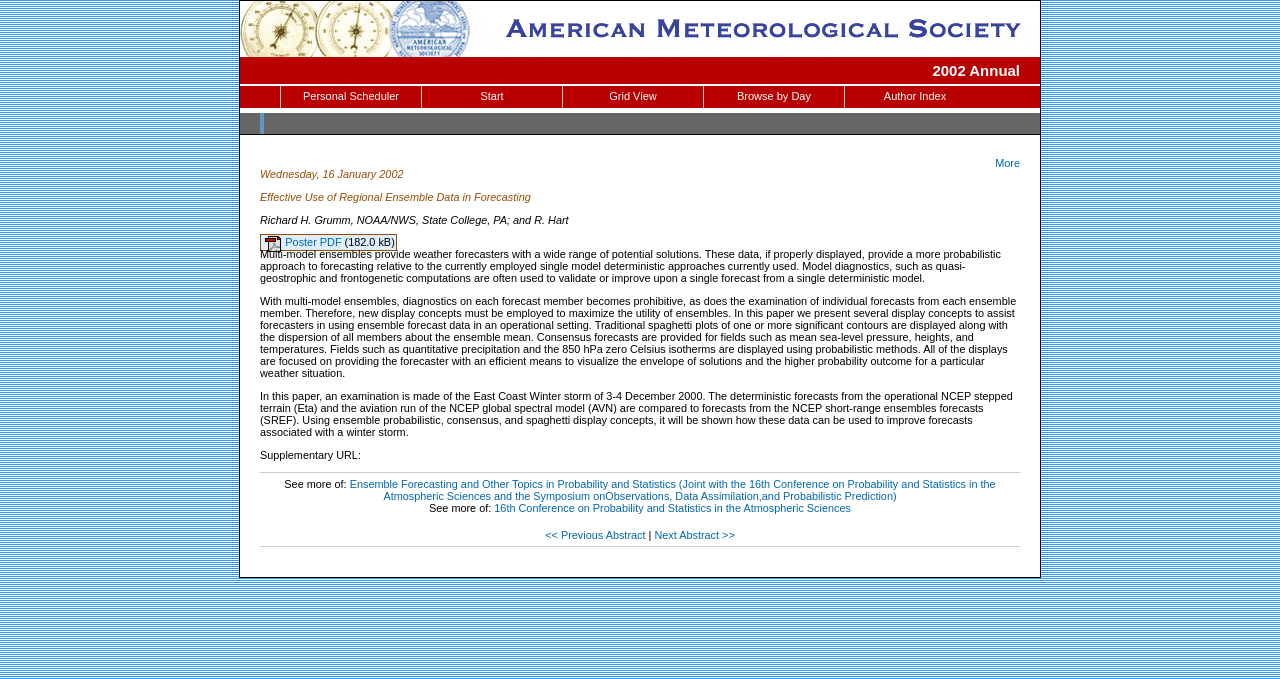Locate the bounding box for the described UI element: "Grid View". Ensure the coordinates are four float numbers between 0 and 1, formatted as [left, top, right, bottom].

[0.44, 0.127, 0.549, 0.159]